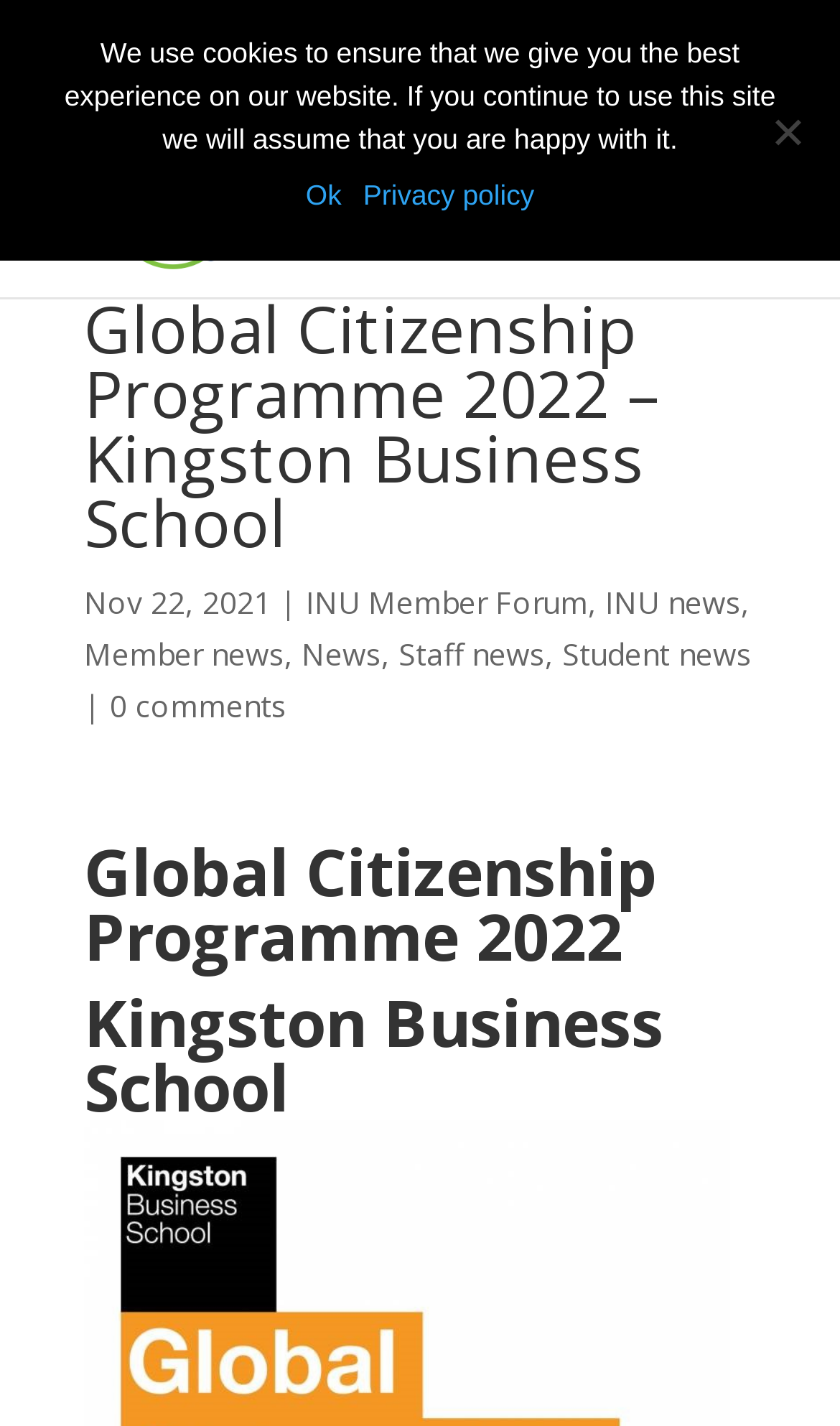Identify the bounding box coordinates of the part that should be clicked to carry out this instruction: "Visit the INU Member Forum".

[0.364, 0.408, 0.7, 0.437]